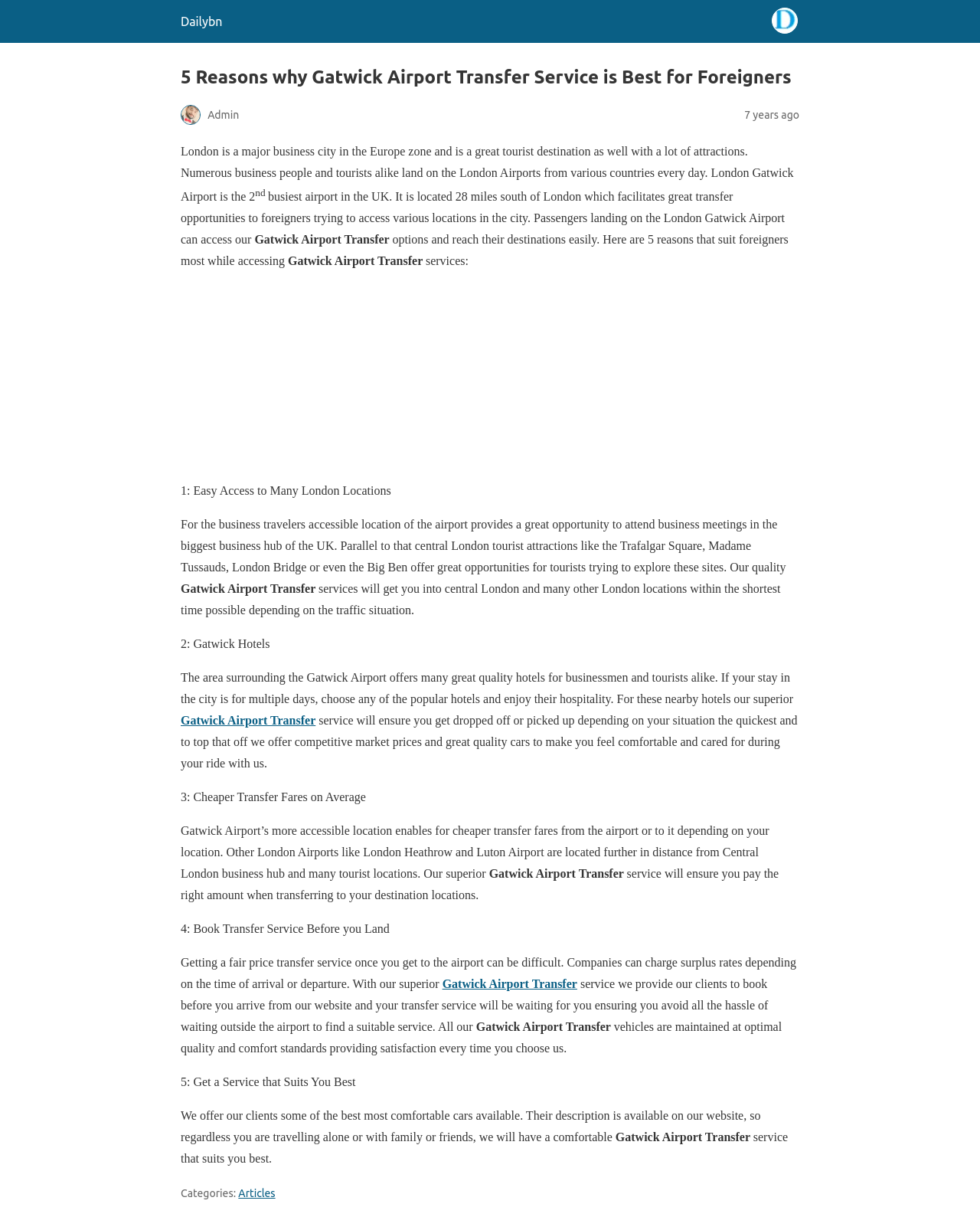Illustrate the webpage thoroughly, mentioning all important details.

This webpage is an article discussing the benefits of using Gatwick Airport Transfer Service for foreigners. At the top, there is a site icon and a link to the site icon, followed by a header section with the title "5 Reasons why Gatwick Airport Transfer Service is Best for Foreigners" and an image of the admin. Below the header, there is a paragraph of text describing London as a major business city and tourist destination, and how London Gatwick Airport is a great transfer opportunity for foreigners.

The main content of the article is divided into five sections, each highlighting a reason why Gatwick Airport Transfer Service is suitable for foreigners. The first reason is easy access to many London locations, with the service providing quick transportation to central London and other locations. The second reason is the availability of great quality hotels near the airport, with the transfer service offering pickup and drop-off services to these hotels.

The third reason is cheaper transfer fares on average, due to the airport's more accessible location. The fourth reason is the ability to book the transfer service before arriving at the airport, ensuring a hassle-free experience. The fifth and final reason is the variety of comfortable cars available to suit different needs and preferences.

At the bottom of the page, there is a footer section with a list of categories, including a link to articles.